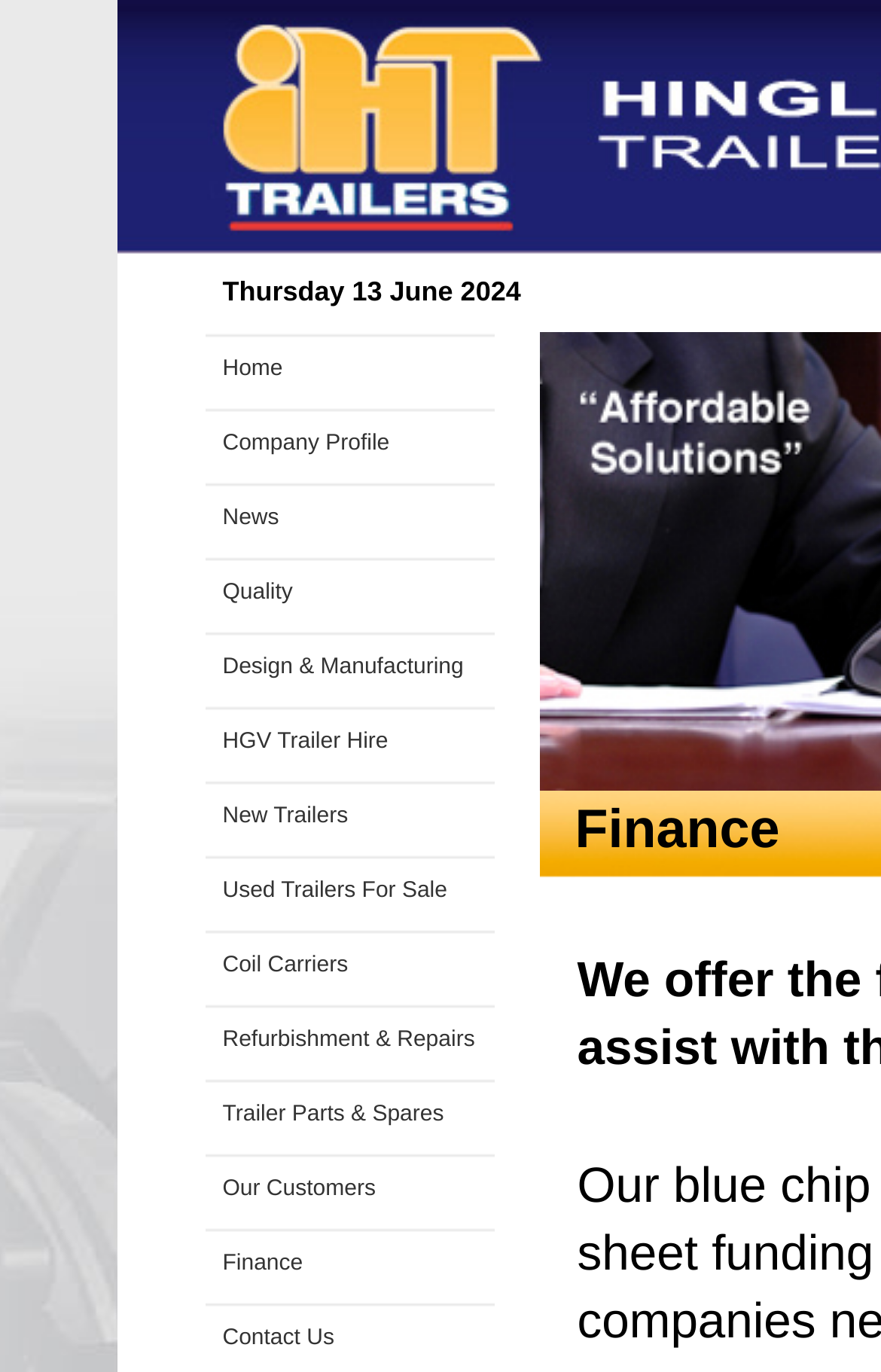Give a concise answer of one word or phrase to the question: 
How many links are there in the main menu?

13